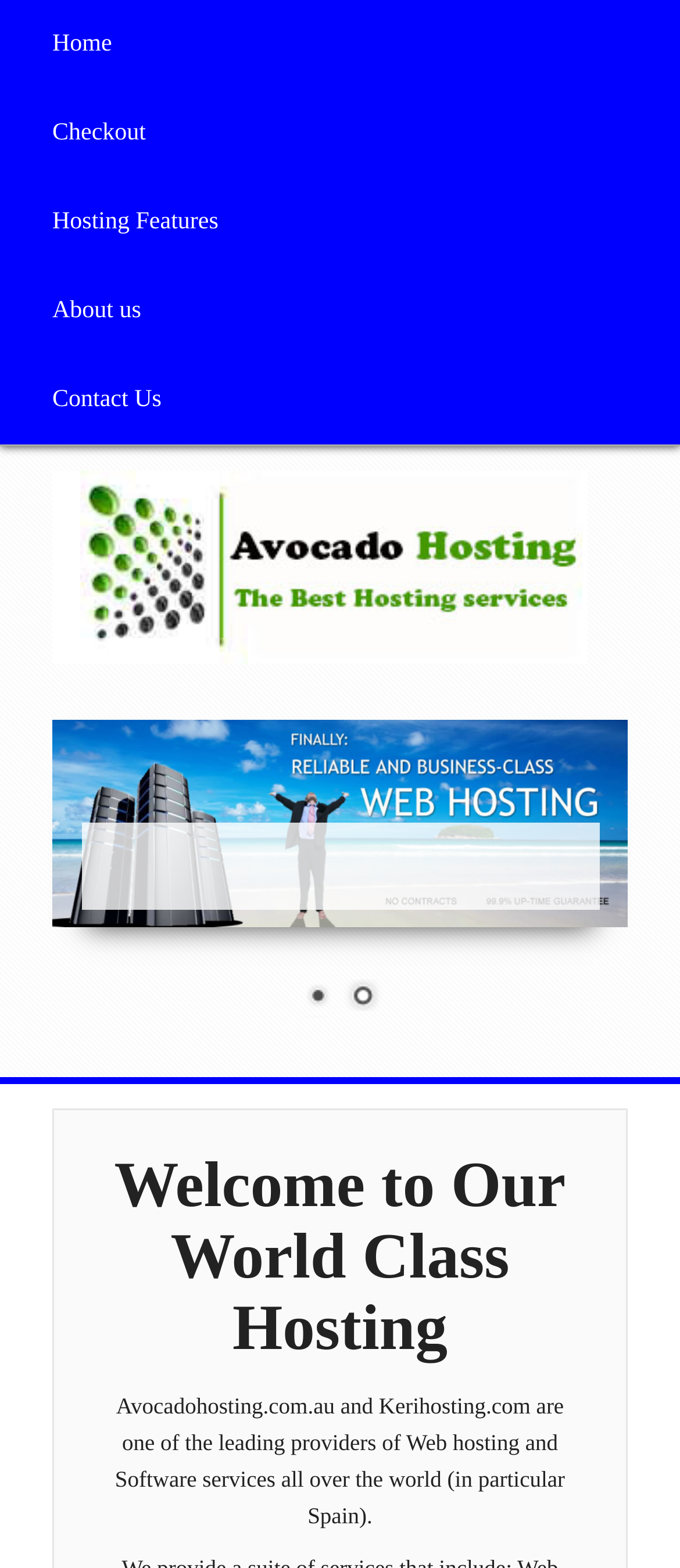Consider the image and give a detailed and elaborate answer to the question: 
Is there a logo on the webpage?

The presence of an image element with the OCR text 'Avocadohosting.com.au' and its bounding box coordinates [0.077, 0.3, 0.864, 0.423] suggests that there is a logo on the webpage, which is likely the website's logo.